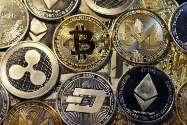Describe the scene depicted in the image with great detail.

The image showcases a variety of cryptocurrency coins arranged closely together, highlighting their distinctive designs and branding. Prominent among them is the Bitcoin logo, recognized for its iconic blocky "B" in the center of a circular coin. Surrounding it are several other well-known cryptocurrencies, including Ethereum, characterized by its diamond-like logo, and Monero, identifiable by its unique design. The arrangement creates a visually striking collage of these digital assets, reflecting the diversity within the cryptocurrency market. This image aptly represents the growing interest in cryptocurrencies as alternative investments and financial technologies, each coin symbolizing a different approach to decentralized finance.